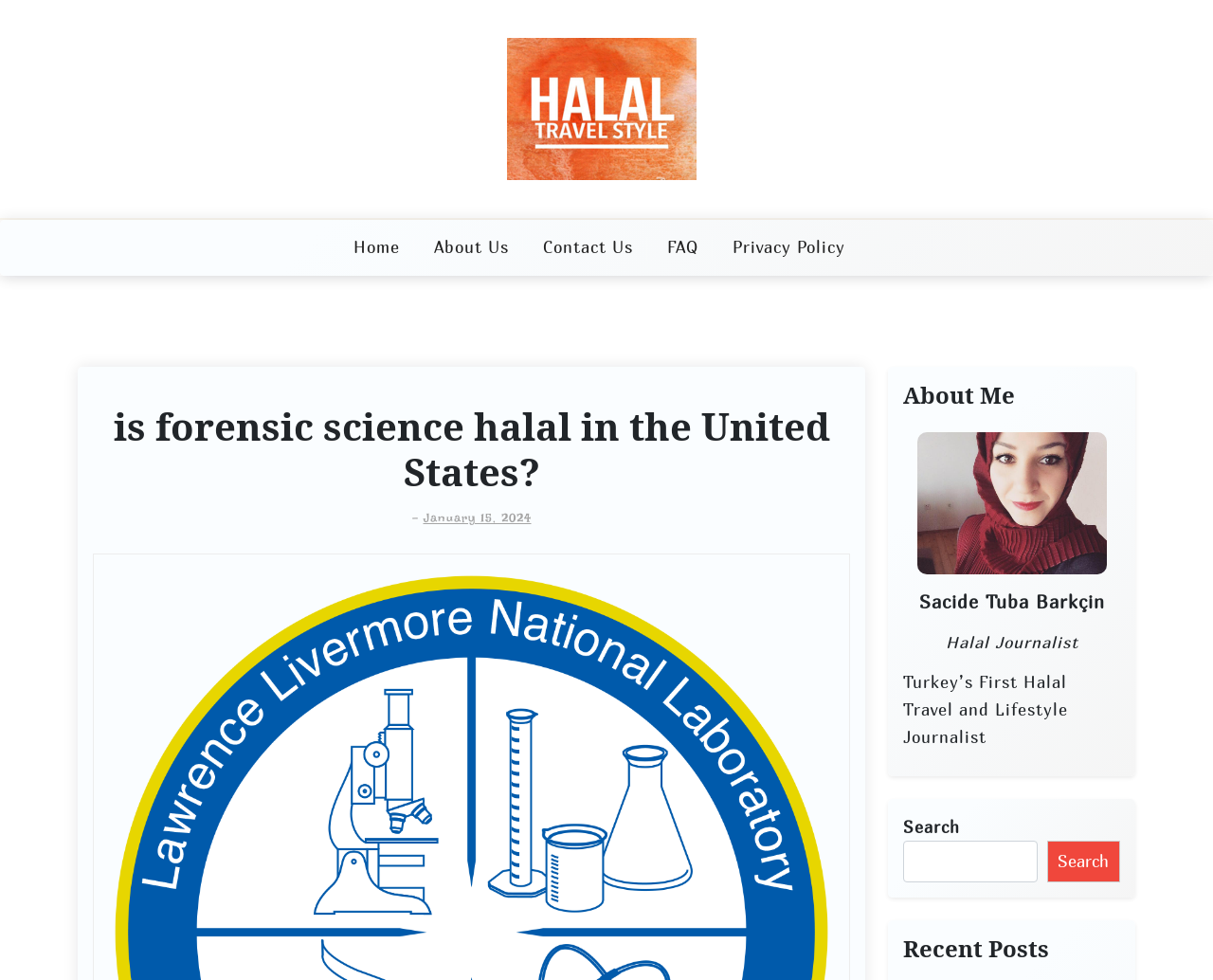Describe the webpage in detail, including text, images, and layout.

The webpage is about Halal Travel Style, with a focus on the question "Is forensic science halal in the United States?" The top-left section of the page features a link to "Halal Travel Style" accompanied by an image with the same name. Below this, there are five links in a row, including "Home", "About Us", "Contact Us", "FAQ", and "Privacy Policy".

The main content of the page is headed by a title "Is forensic science halal in the United States?" followed by a date "January 15, 2024". The title is centered near the top of the page, with the date written in smaller text below it.

To the right of the main content, there is a section about the author, Sacide Tuba Barkçin, who is a Halal Journalist from Turkey. This section includes a brief description of her profession.

Below the author section, there is a search bar with a button labeled "Search". This is followed by a heading "Recent Posts" near the bottom-right corner of the page.